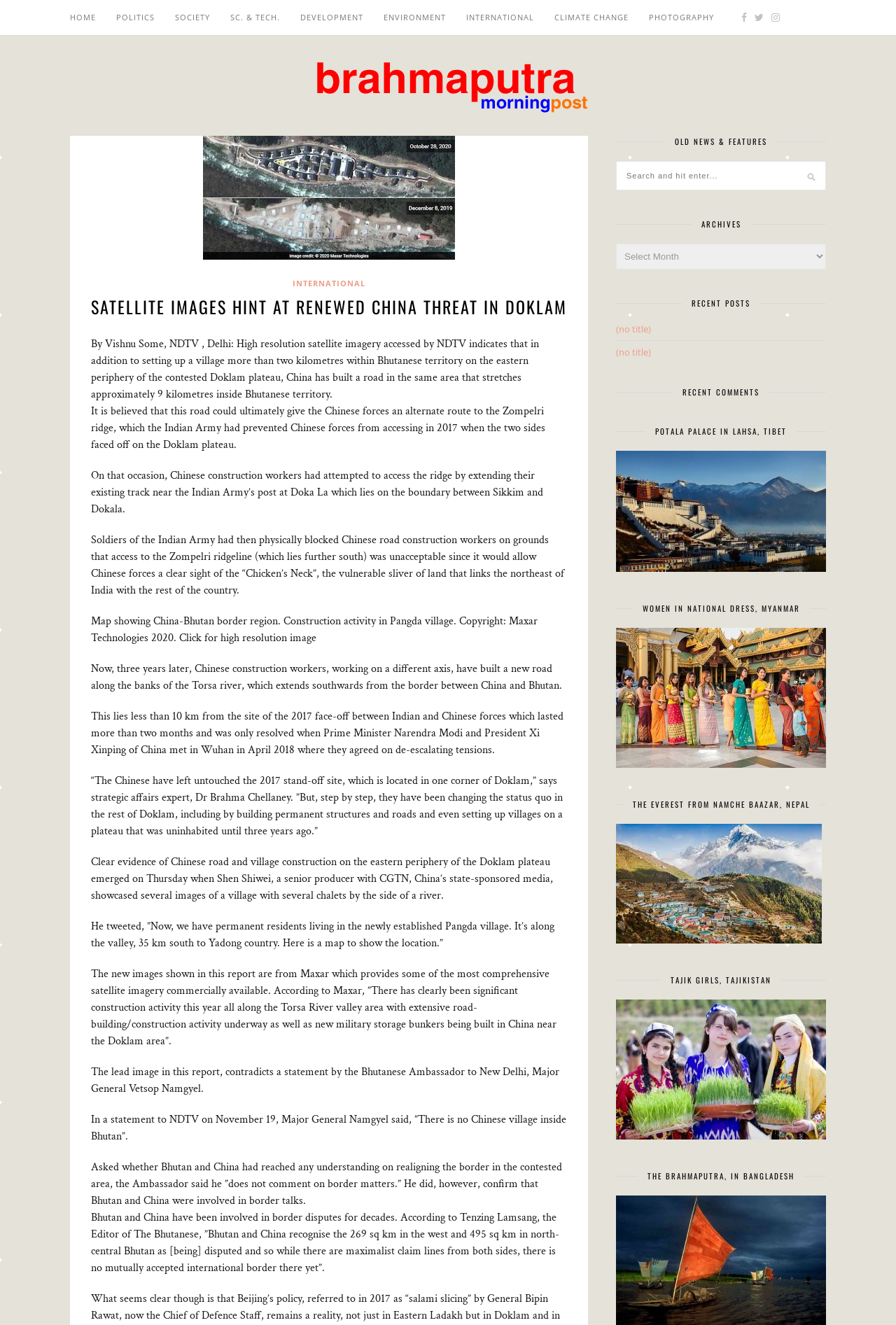Given the element description: "Politics", predict the bounding box coordinates of the UI element it refers to, using four float numbers between 0 and 1, i.e., [left, top, right, bottom].

[0.13, 0.0, 0.173, 0.026]